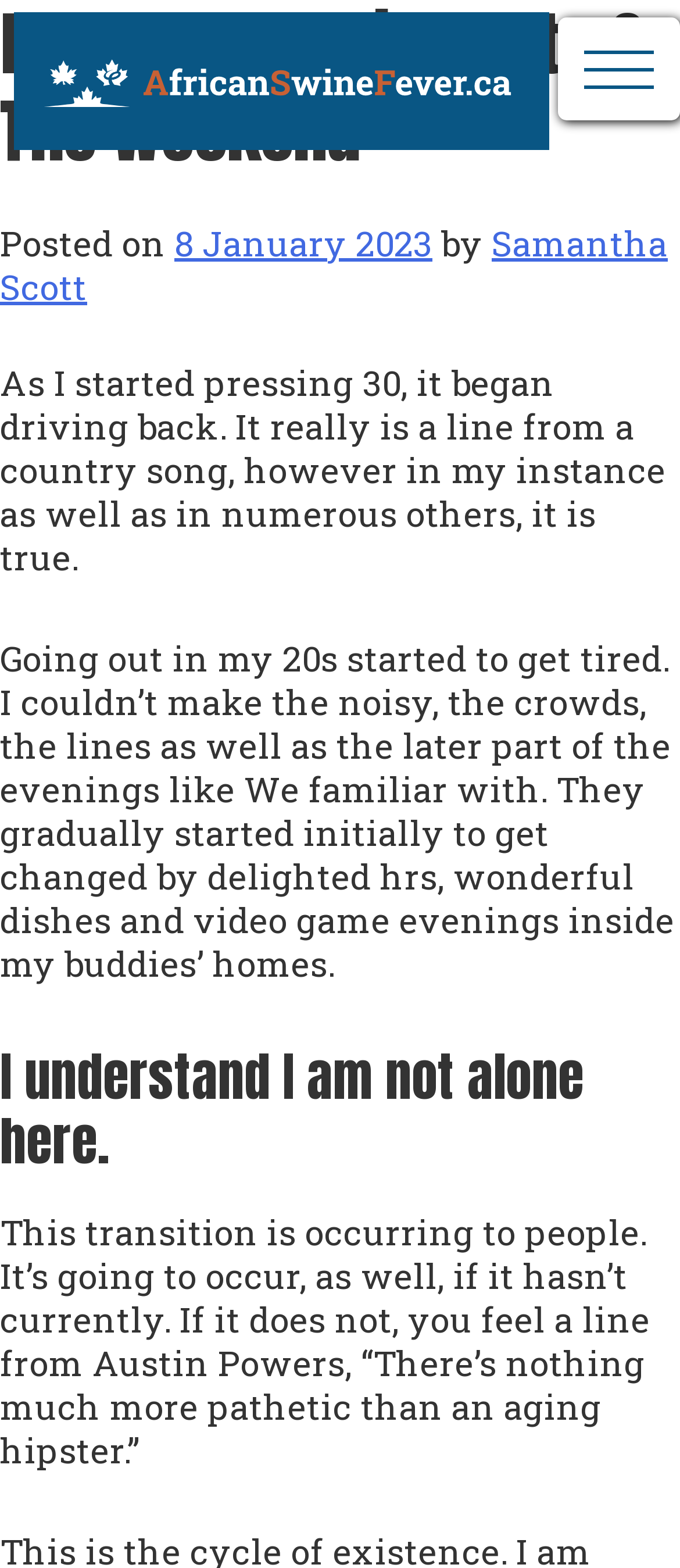Given the element description Samantha Scott, identify the bounding box coordinates for the UI element on the webpage screenshot. The format should be (top-left x, top-left y, bottom-right x, bottom-right y), with values between 0 and 1.

[0.0, 0.14, 0.982, 0.197]